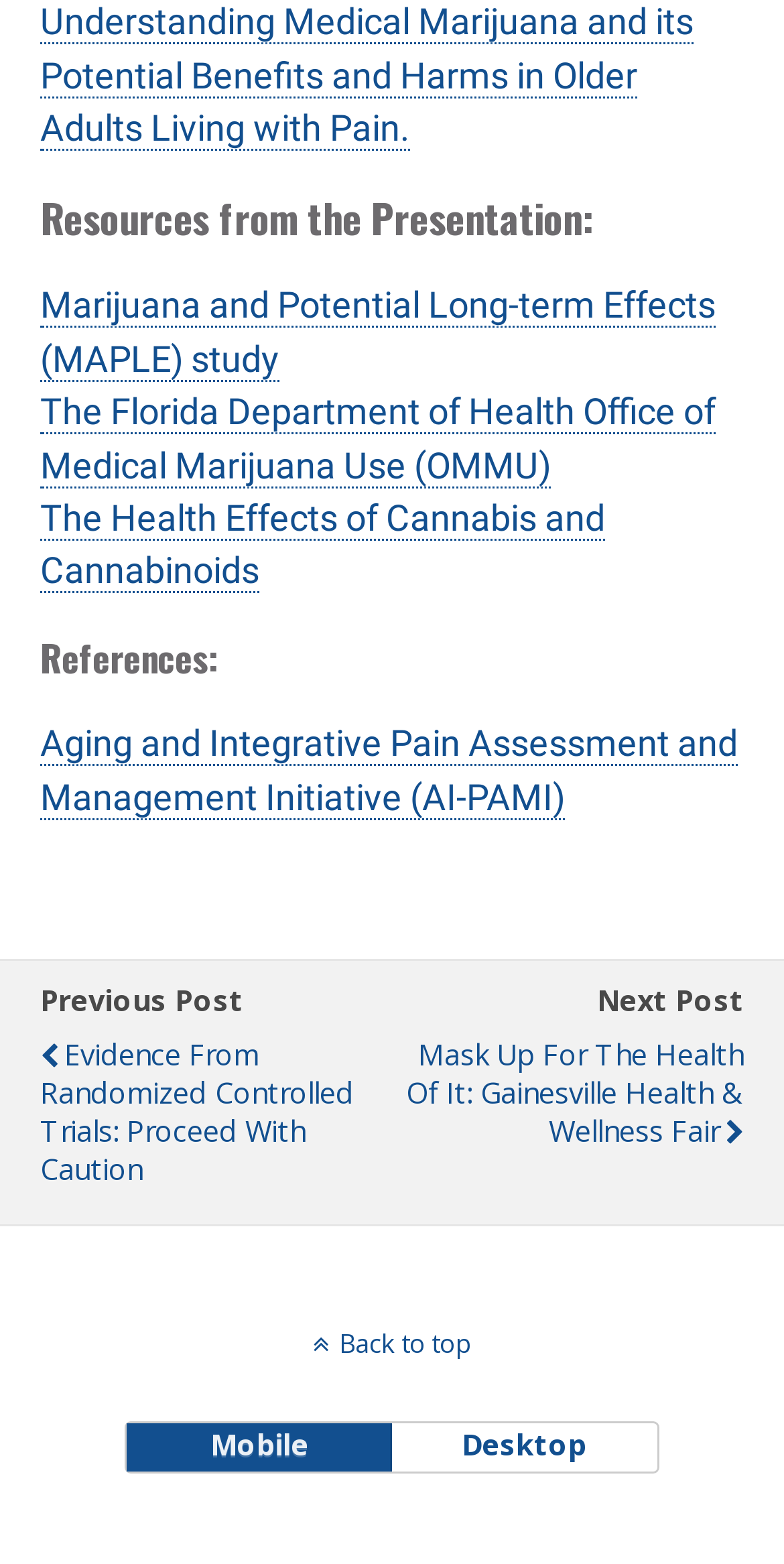Review the image closely and give a comprehensive answer to the question: What is the purpose of the button at the bottom left?

The button at the bottom left with the text 'Mobile' is likely used to switch the webpage to a mobile version, as indicated by its bounding box coordinates [0.163, 0.91, 0.5, 0.941] and its position relative to the 'Desktop' button.